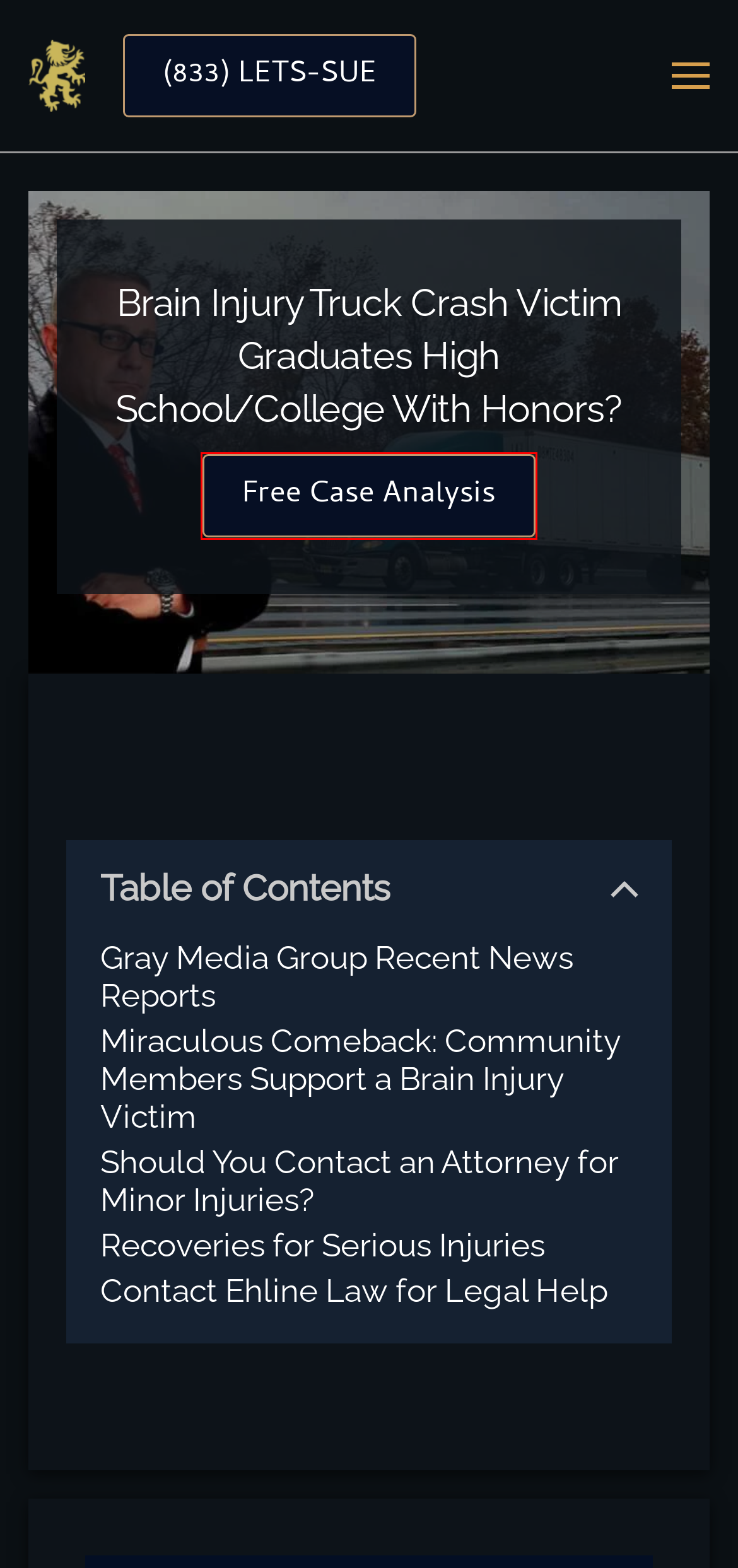Consider the screenshot of a webpage with a red bounding box and select the webpage description that best describes the new page that appears after clicking the element inside the red box. Here are the candidates:
A. Death Law Blog Archives - Ehline Law Firm Personal Injury Attorneys, APLC
B. What is a Grade 3 Soft Tissue Injury?
C. Dog Bite Blog Archives - Ehline Law Firm Personal Injury Attorneys, APLC
D. Stop Your Car Spying on You | Security Risks of Modern Vehicles
E. Ehline Law Firm Personal Injury Attorneys, APLC | Legal
F. Train Accidents Blog Archives - Ehline Law Firm Personal Injury Attorneys, APLC
G. Contact A Superior United States Personal Injury Attorney Today!
H. Los Angeles Personal Injury Attorneys | California Accident Lawyer

G